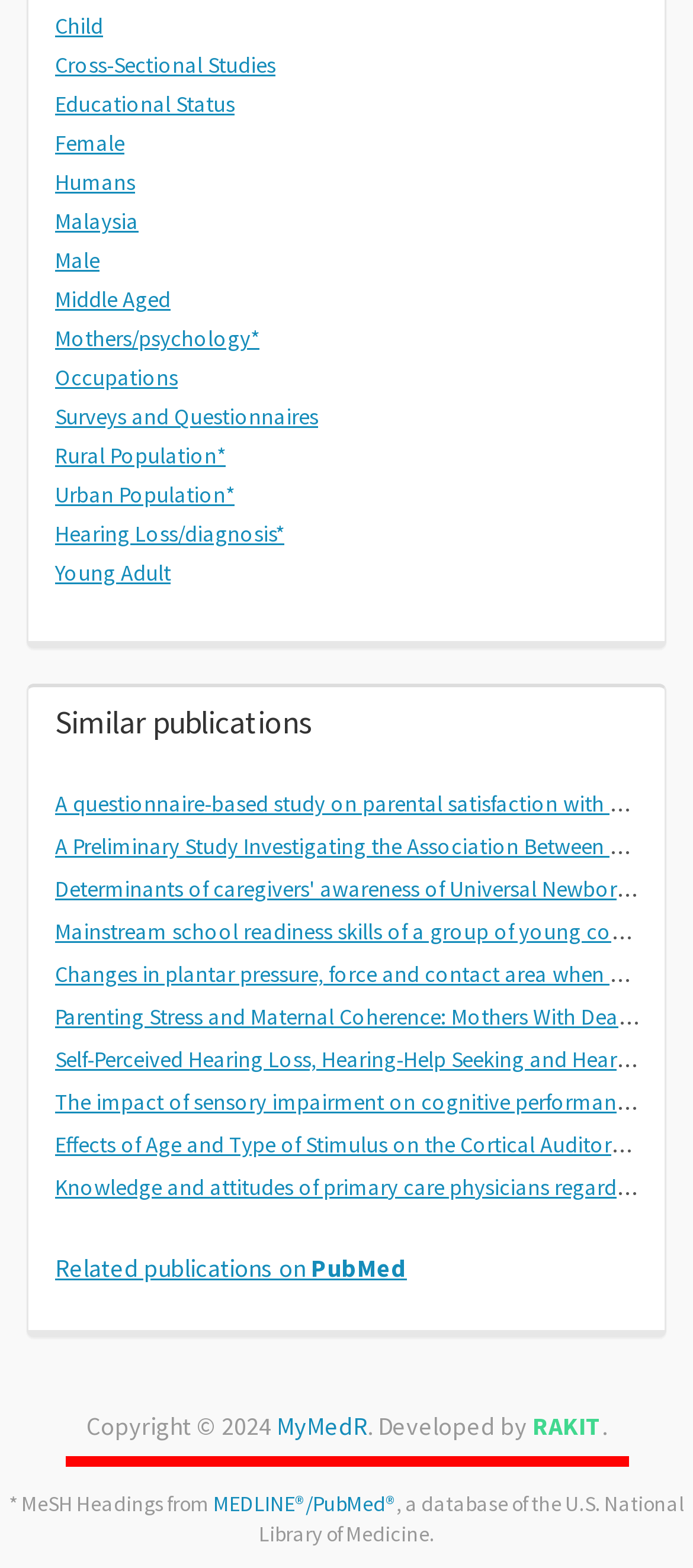Locate the bounding box coordinates of the area where you should click to accomplish the instruction: "Learn about Hearing Loss diagnosis".

[0.079, 0.332, 0.41, 0.349]